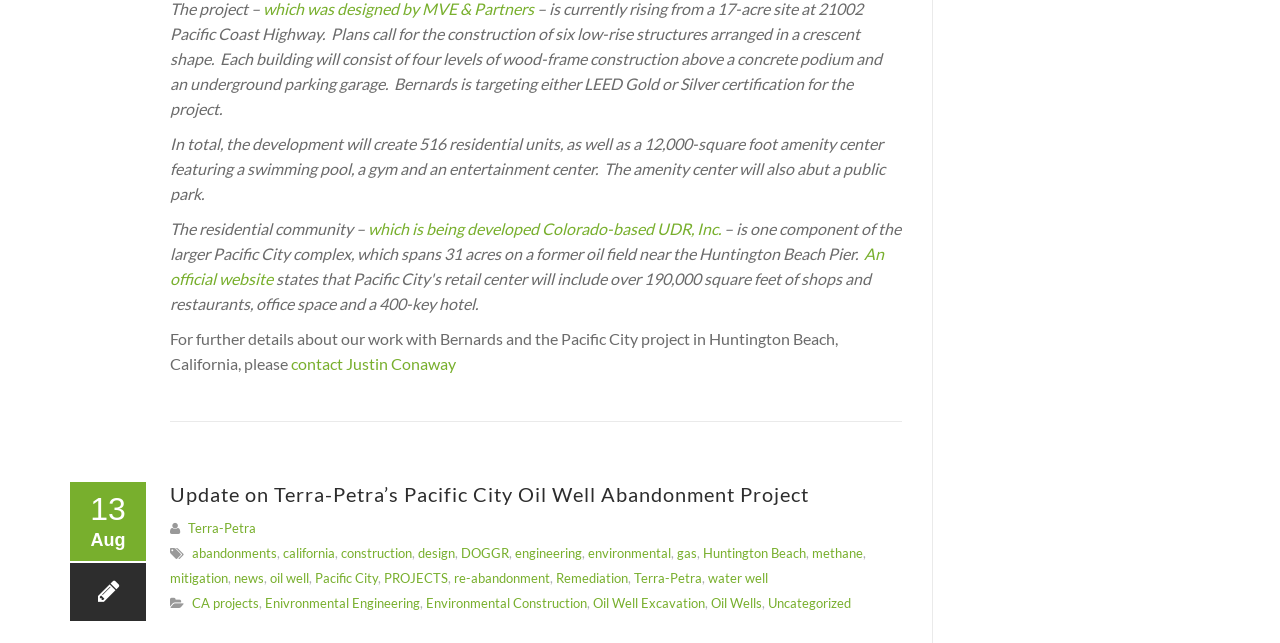Show the bounding box coordinates for the HTML element described as: "california".

[0.221, 0.848, 0.262, 0.873]